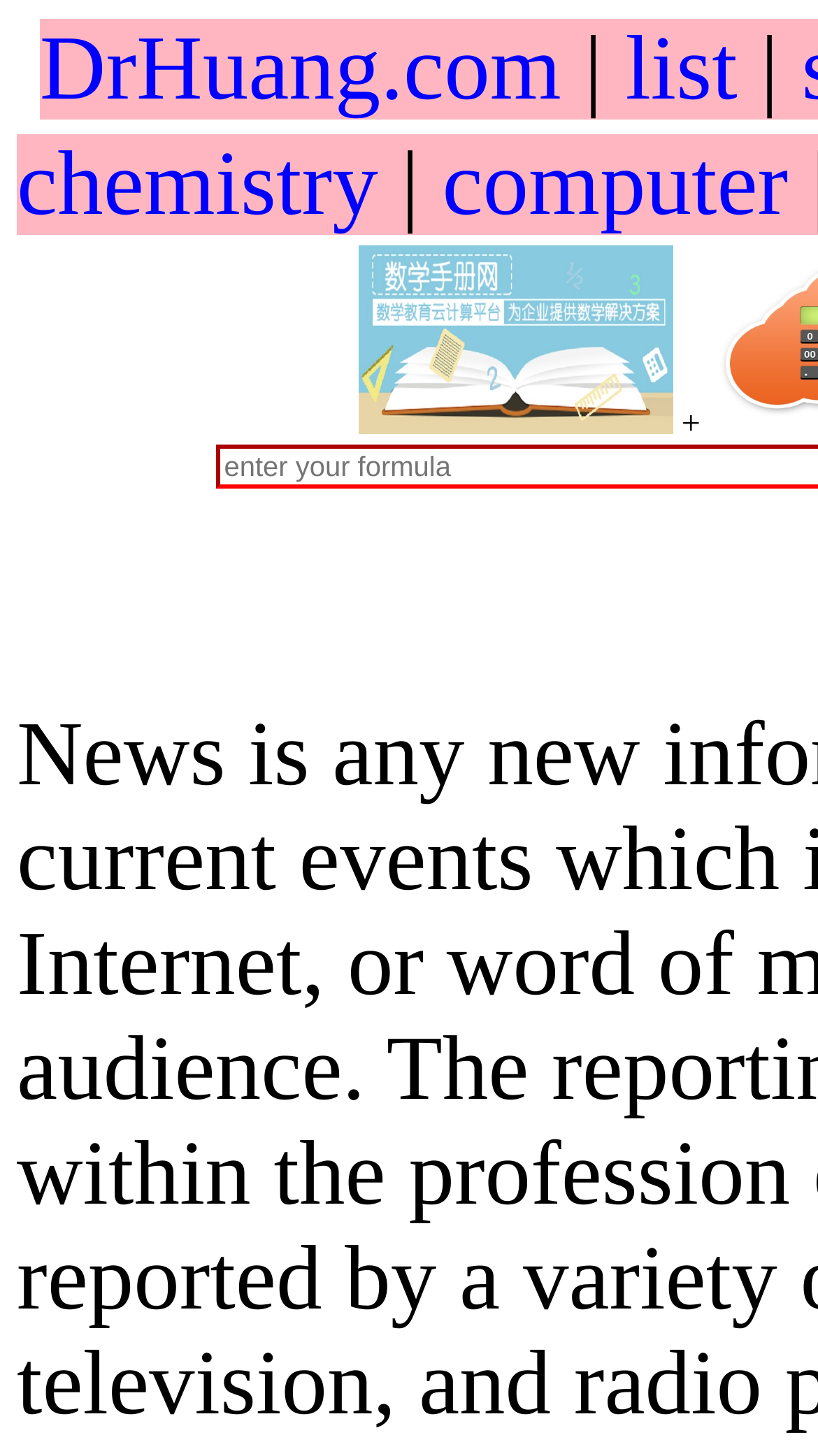How many links are present on the webpage?
Answer the question with just one word or phrase using the image.

5